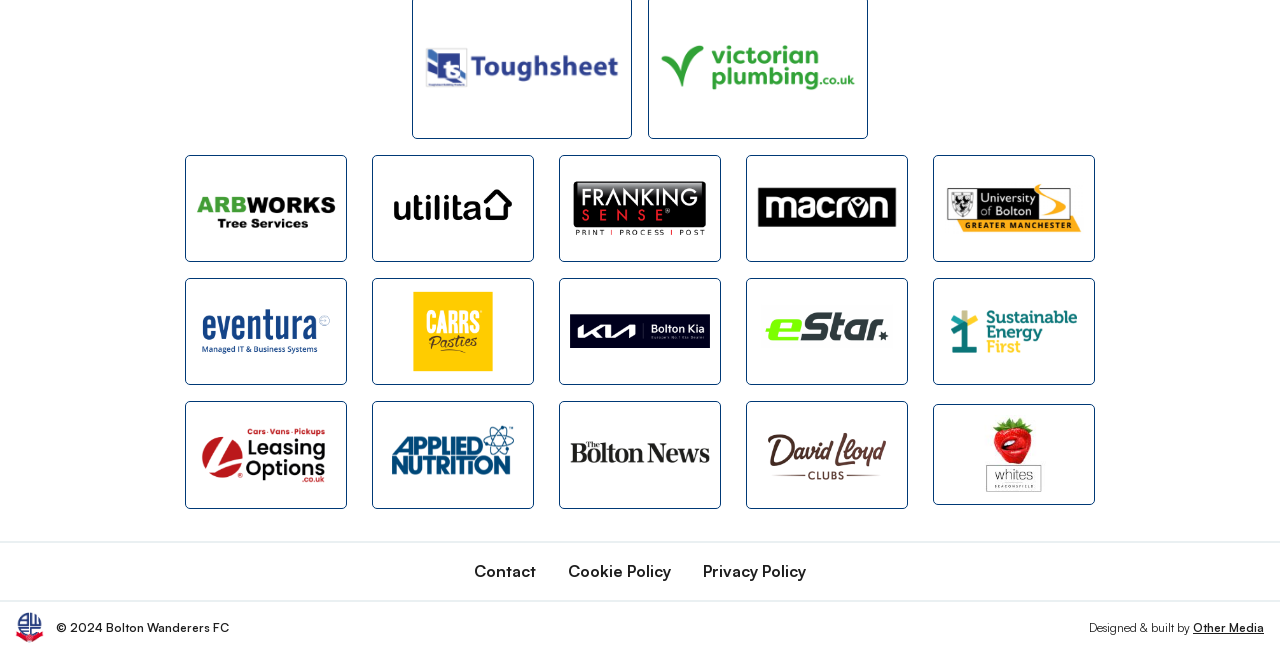How many links are there in the footer?
Respond to the question with a single word or phrase according to the image.

5